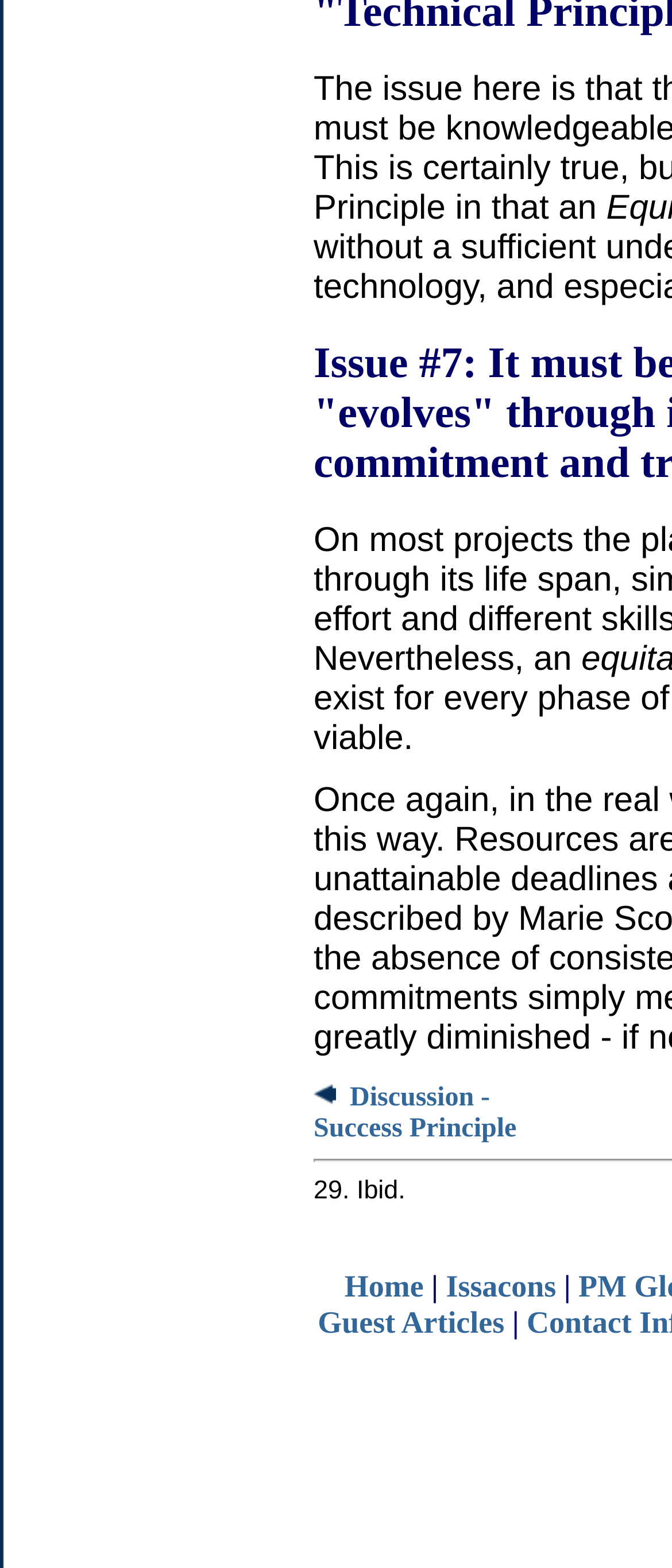What is the text on the top section of the webpage?
Based on the image, answer the question with as much detail as possible.

The top section of the webpage contains a LayoutTableCell element with the text 'Success Principle Discussion - Success Principle'. This text is likely a title or heading that describes the content of the webpage.